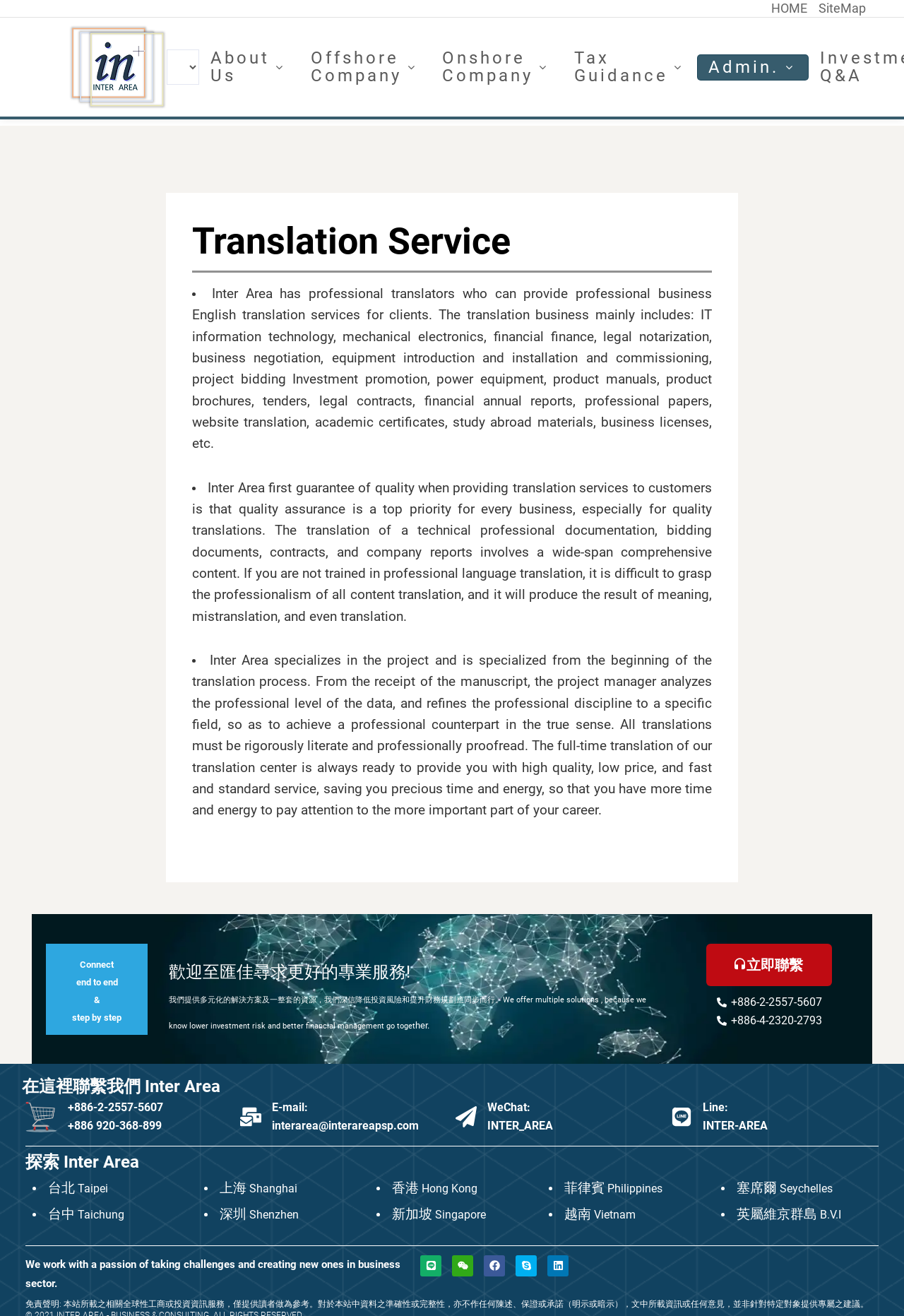Based on the element description, predict the bounding box coordinates (top-left x, top-left y, bottom-right x, bottom-right y) for the UI element in the screenshot: Admin.

[0.771, 0.041, 0.894, 0.061]